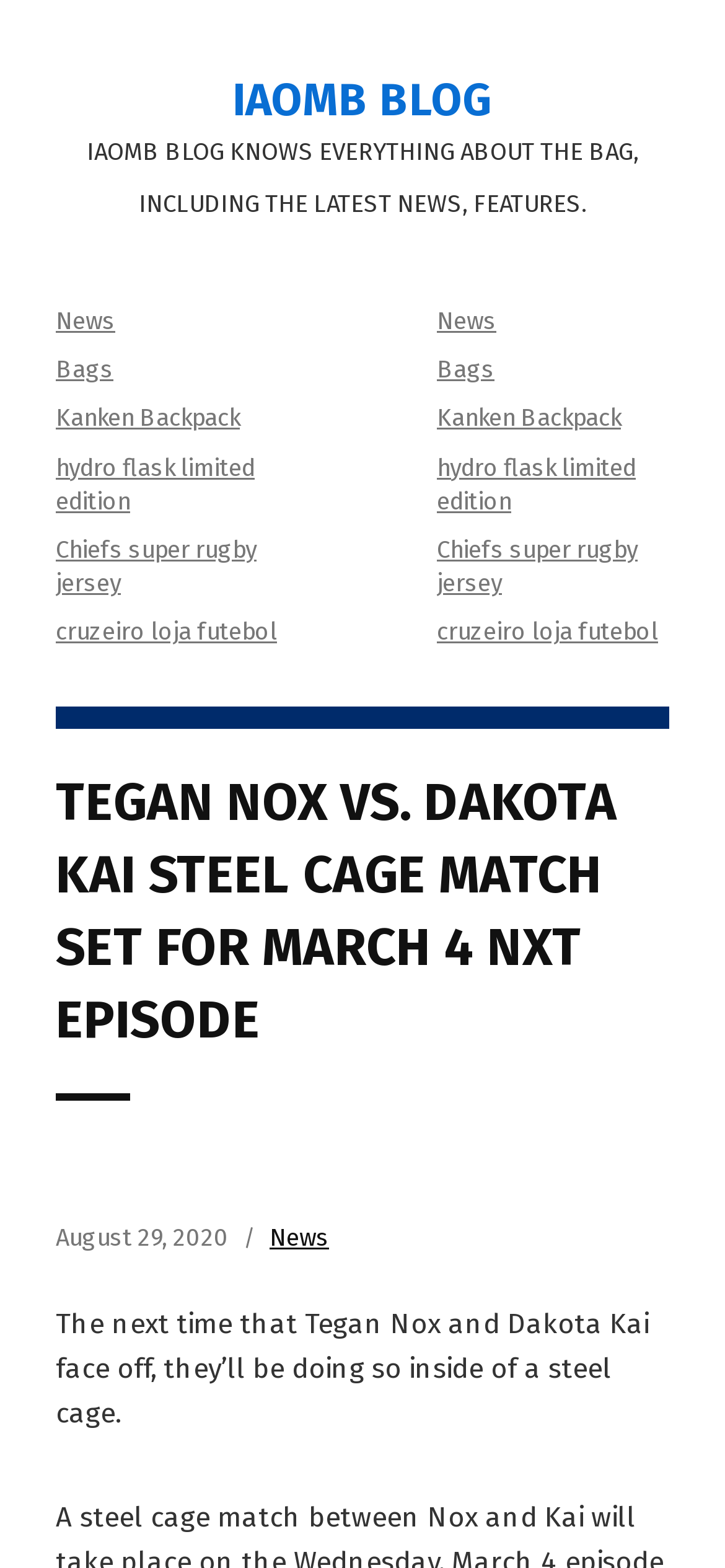Can you find the bounding box coordinates of the area I should click to execute the following instruction: "Share on Facebook"?

None